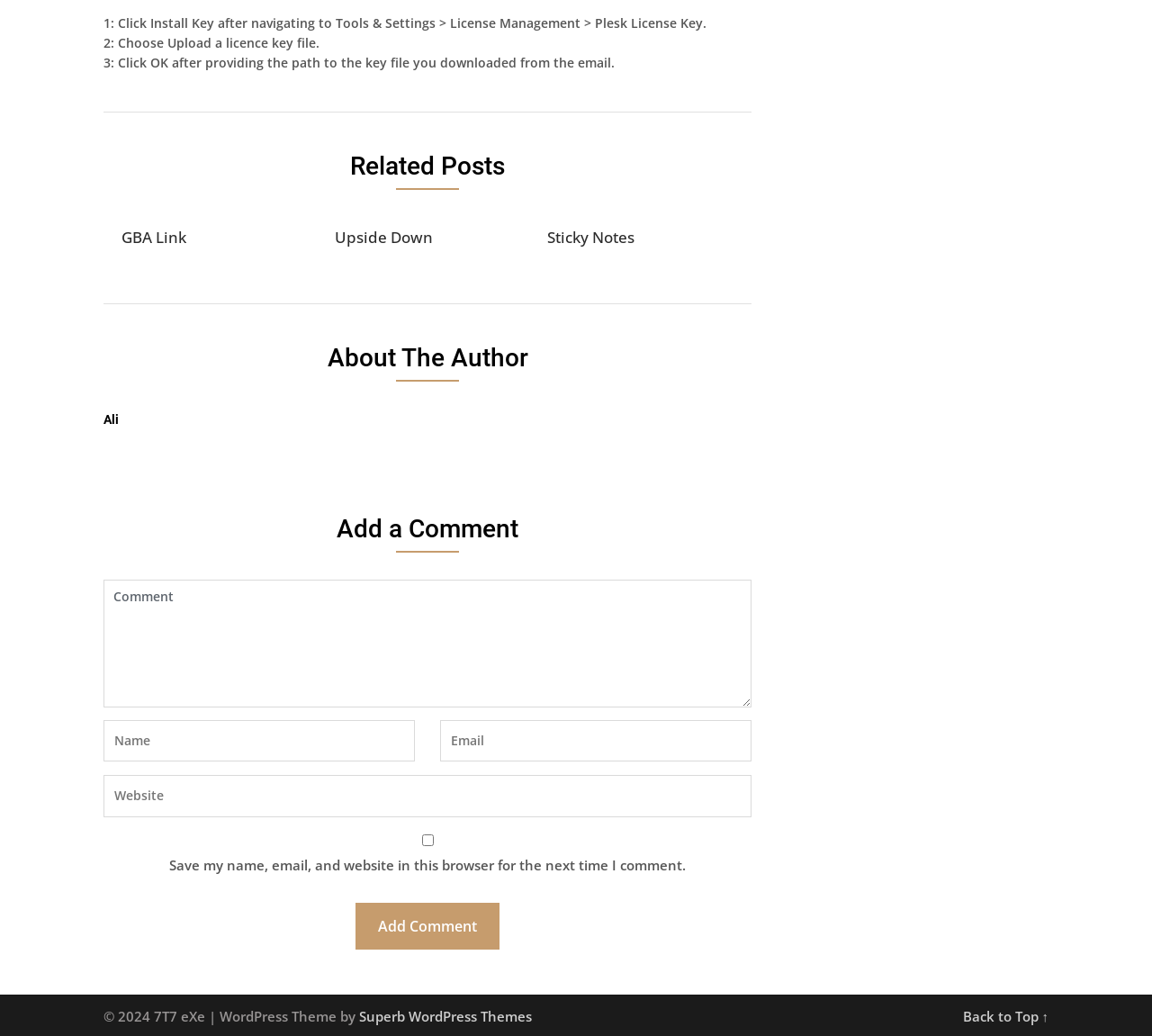What is the purpose of the textboxes at the bottom of the page?
Using the visual information, reply with a single word or short phrase.

Add a comment